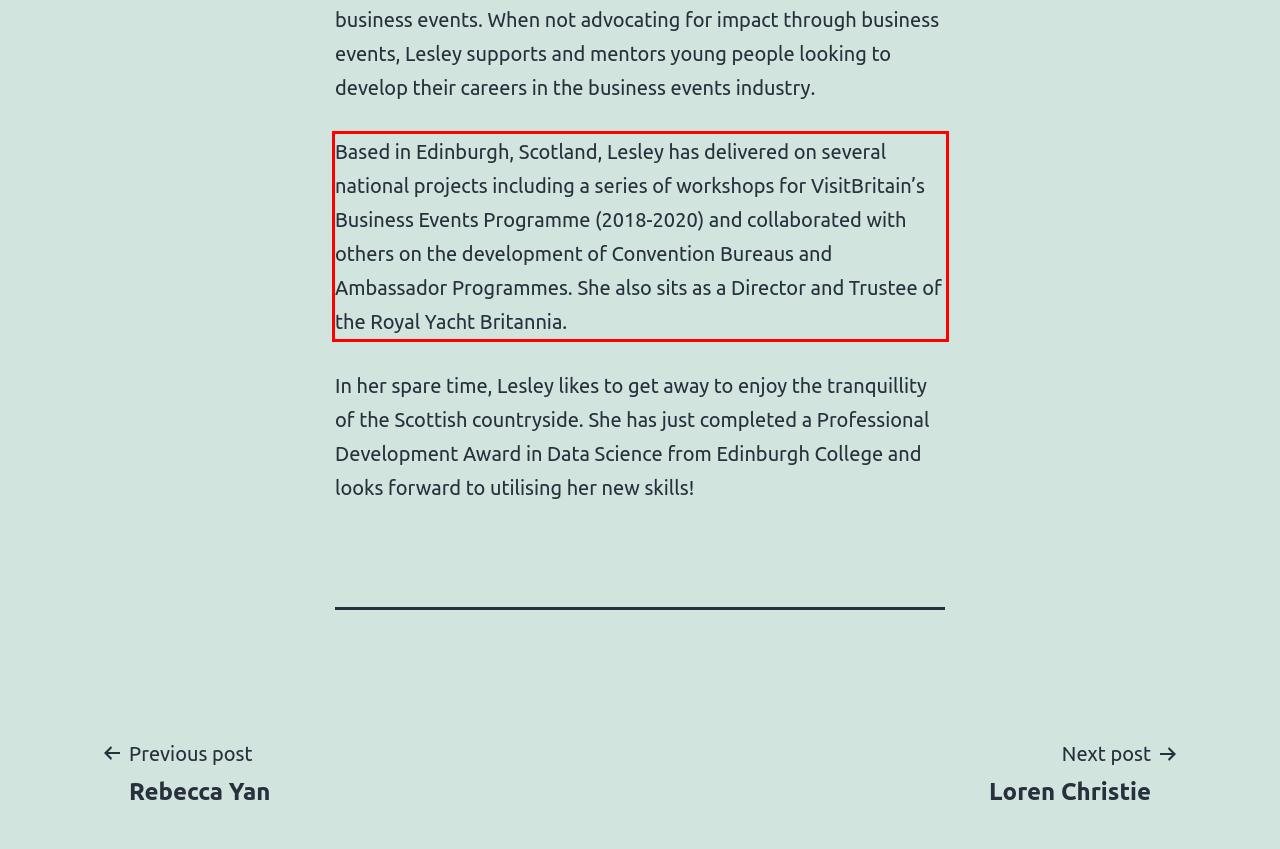Identify the text inside the red bounding box on the provided webpage screenshot by performing OCR.

Based in Edinburgh, Scotland, Lesley has delivered on several national projects including a series of workshops for VisitBritain’s Business Events Programme (2018-2020) and collaborated with others on the development of Convention Bureaus and Ambassador Programmes. She also sits as a Director and Trustee of the Royal Yacht Britannia.